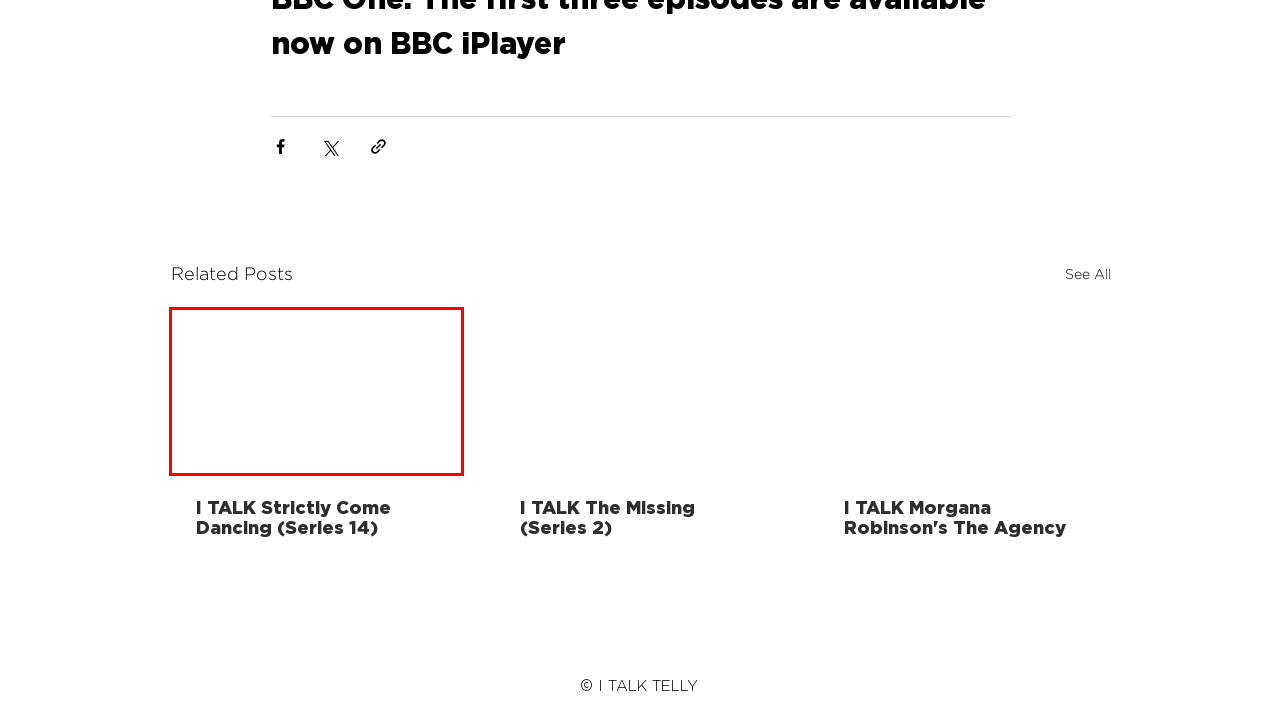Observe the webpage screenshot and focus on the red bounding box surrounding a UI element. Choose the most appropriate webpage description that corresponds to the new webpage after clicking the element in the bounding box. Here are the candidates:
A. I TALK Strictly Come Dancing (Series 14)
B. I TALK The Missing (Series 2)
C. I Talk Telly | Upcoming TV
D. NEWS | I Talk Telly
E. I TALK Morgana Robinson's The Agency
F. ED TV FEST | I Talk Telly
G. AWARDS | I Talk Telly
H. I Talk Telly

A